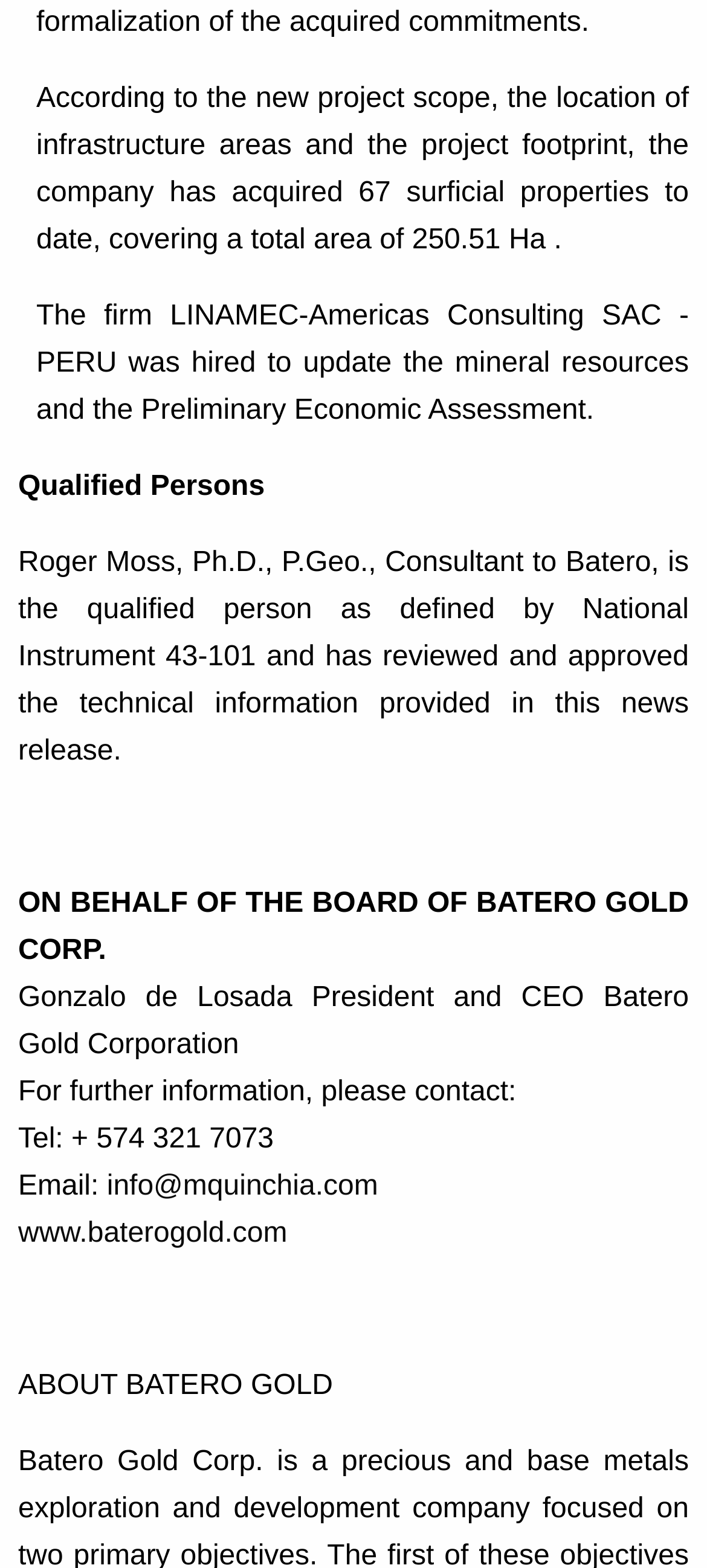What is the email address to contact for further information?
Identify the answer in the screenshot and reply with a single word or phrase.

info@mquinchia.com